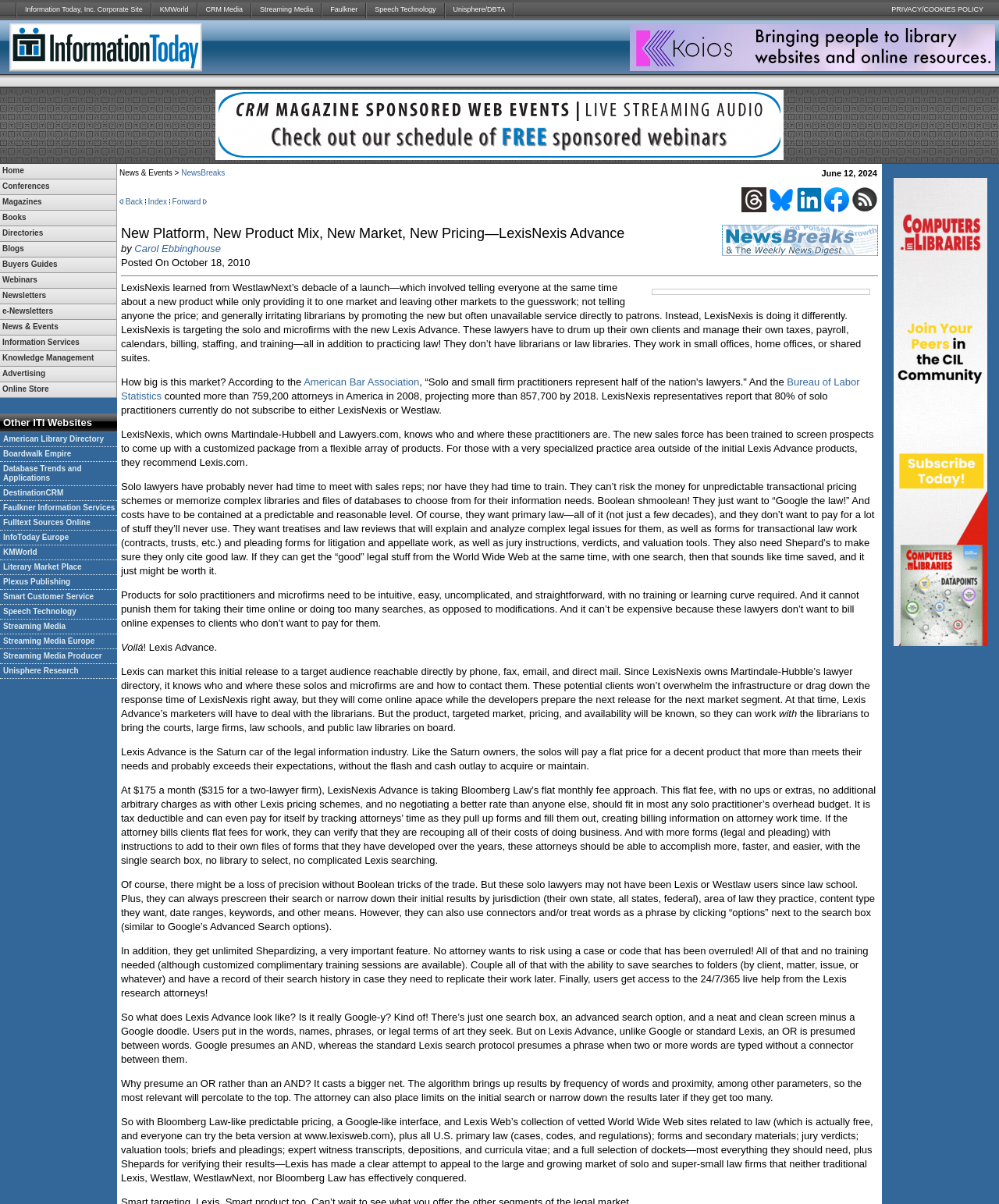Given the element description, predict the bounding box coordinates in the format (top-left x, top-left y, bottom-right x, bottom-right y). Make sure all values are between 0 and 1. Here is the element description: Information Today, Inc. Corporate Site

[0.017, 0.0, 0.151, 0.017]